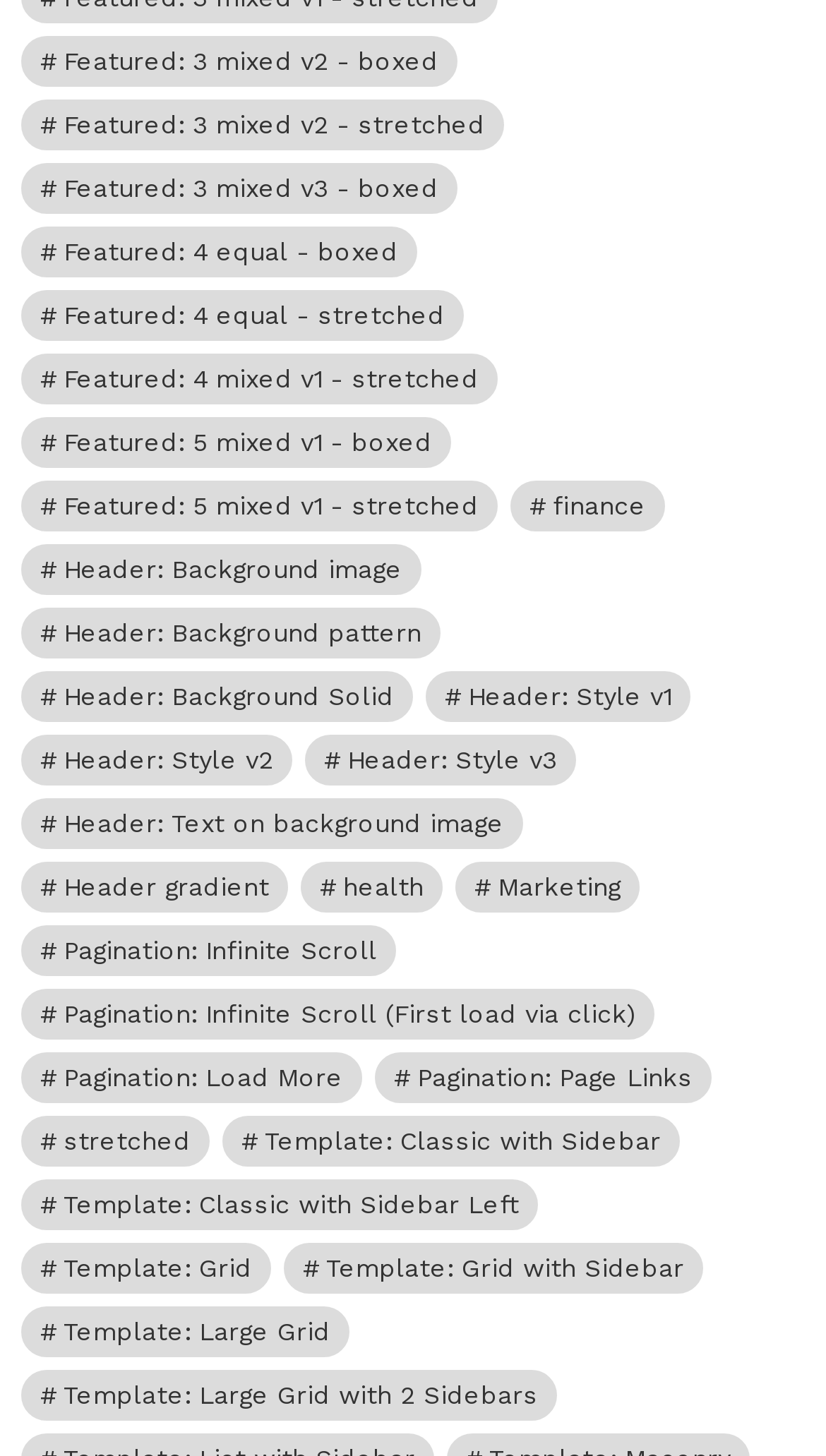Please predict the bounding box coordinates of the element's region where a click is necessary to complete the following instruction: "Click the logo". The coordinates should be represented by four float numbers between 0 and 1, i.e., [left, top, right, bottom].

None